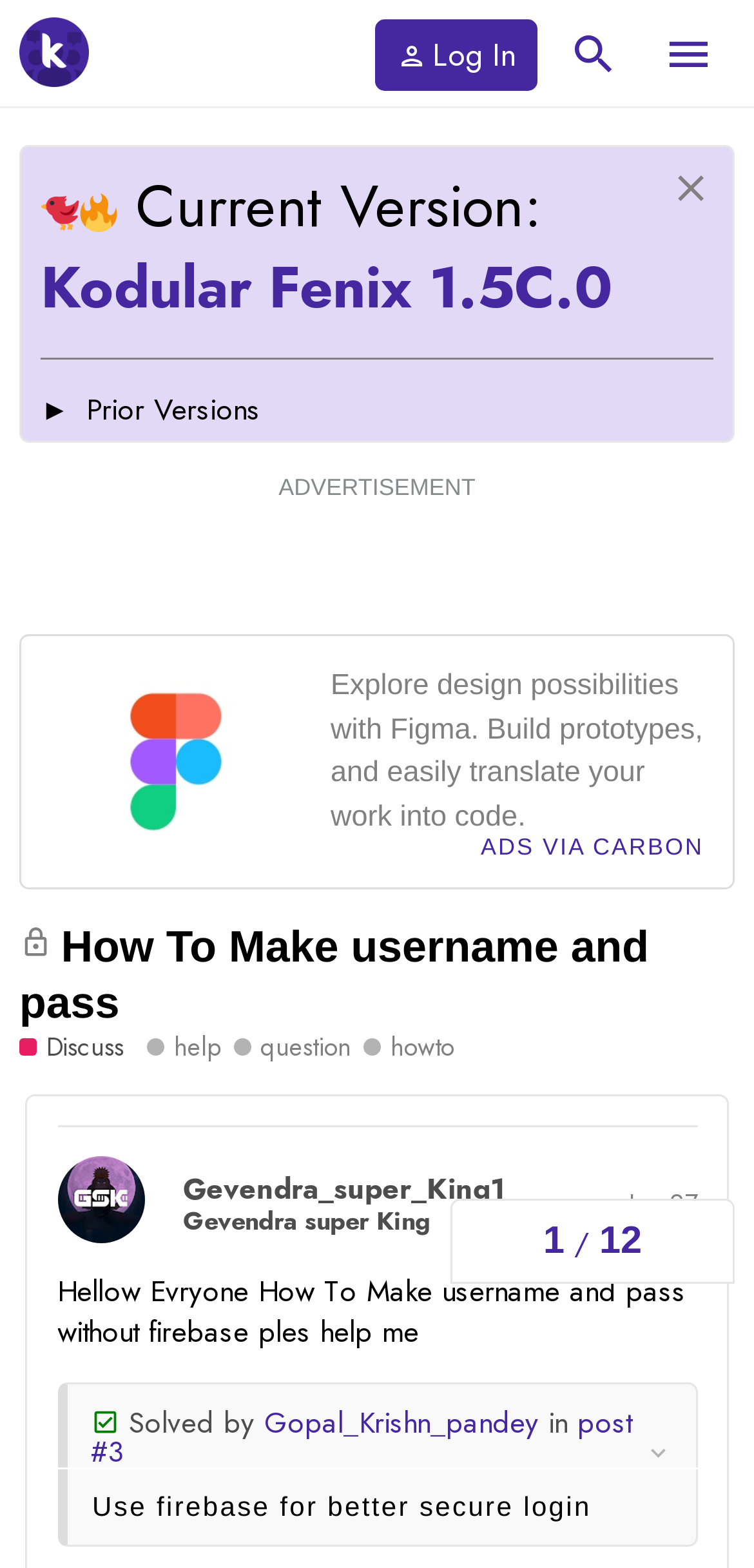Locate the bounding box coordinates of the clickable region necessary to complete the following instruction: "Check Reviews". Provide the coordinates in the format of four float numbers between 0 and 1, i.e., [left, top, right, bottom].

None